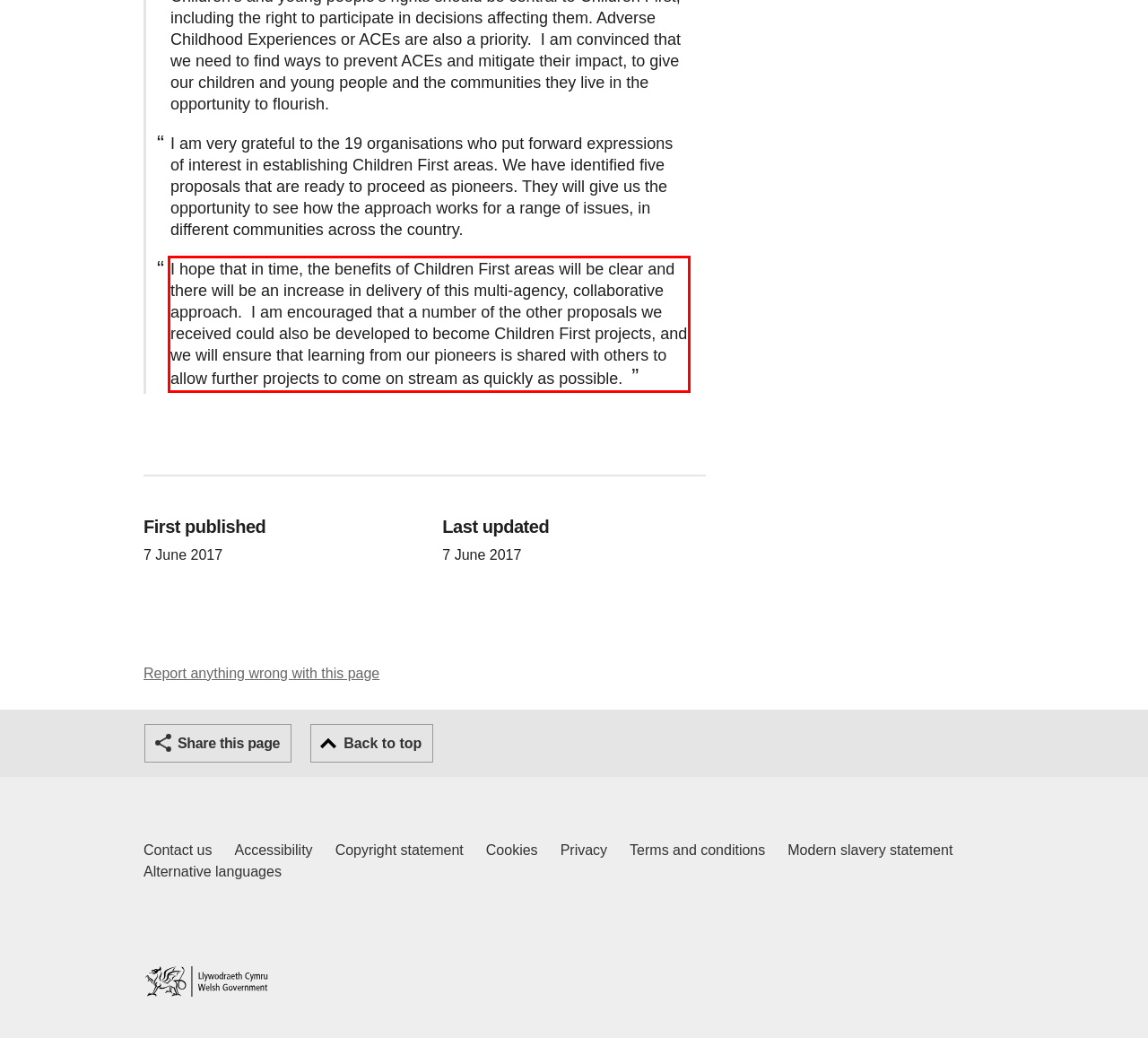Identify the text inside the red bounding box on the provided webpage screenshot by performing OCR.

I hope that in time, the benefits of Children First areas will be clear and there will be an increase in delivery of this multi-agency, collaborative approach. I am encouraged that a number of the other proposals we received could also be developed to become Children First projects, and we will ensure that learning from our pioneers is shared with others to allow further projects to come on stream as quickly as possible.